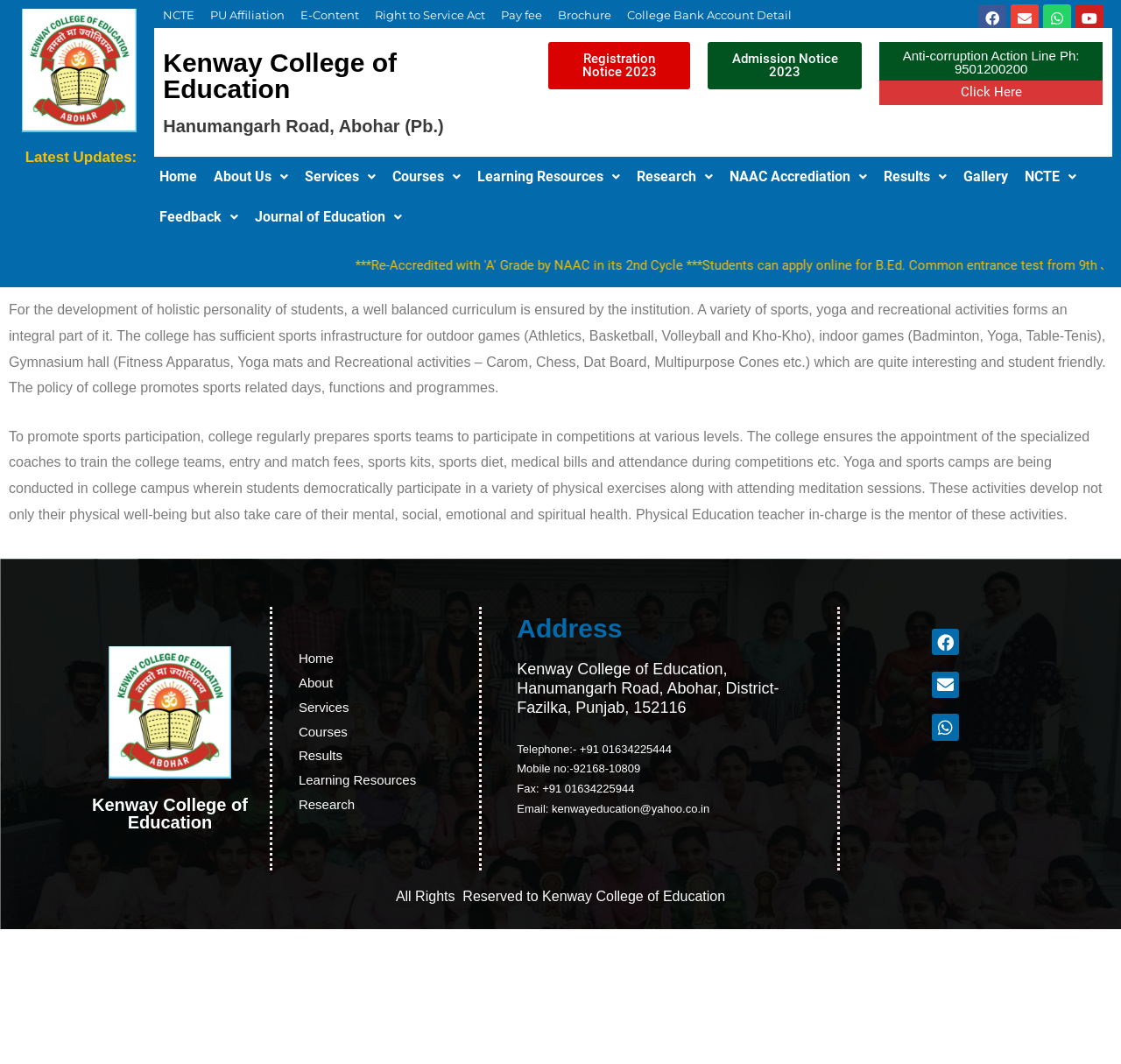Determine the bounding box coordinates of the clickable region to execute the instruction: "Open the 'Facebook' page". The coordinates should be four float numbers between 0 and 1, denoted as [left, top, right, bottom].

[0.873, 0.004, 0.898, 0.03]